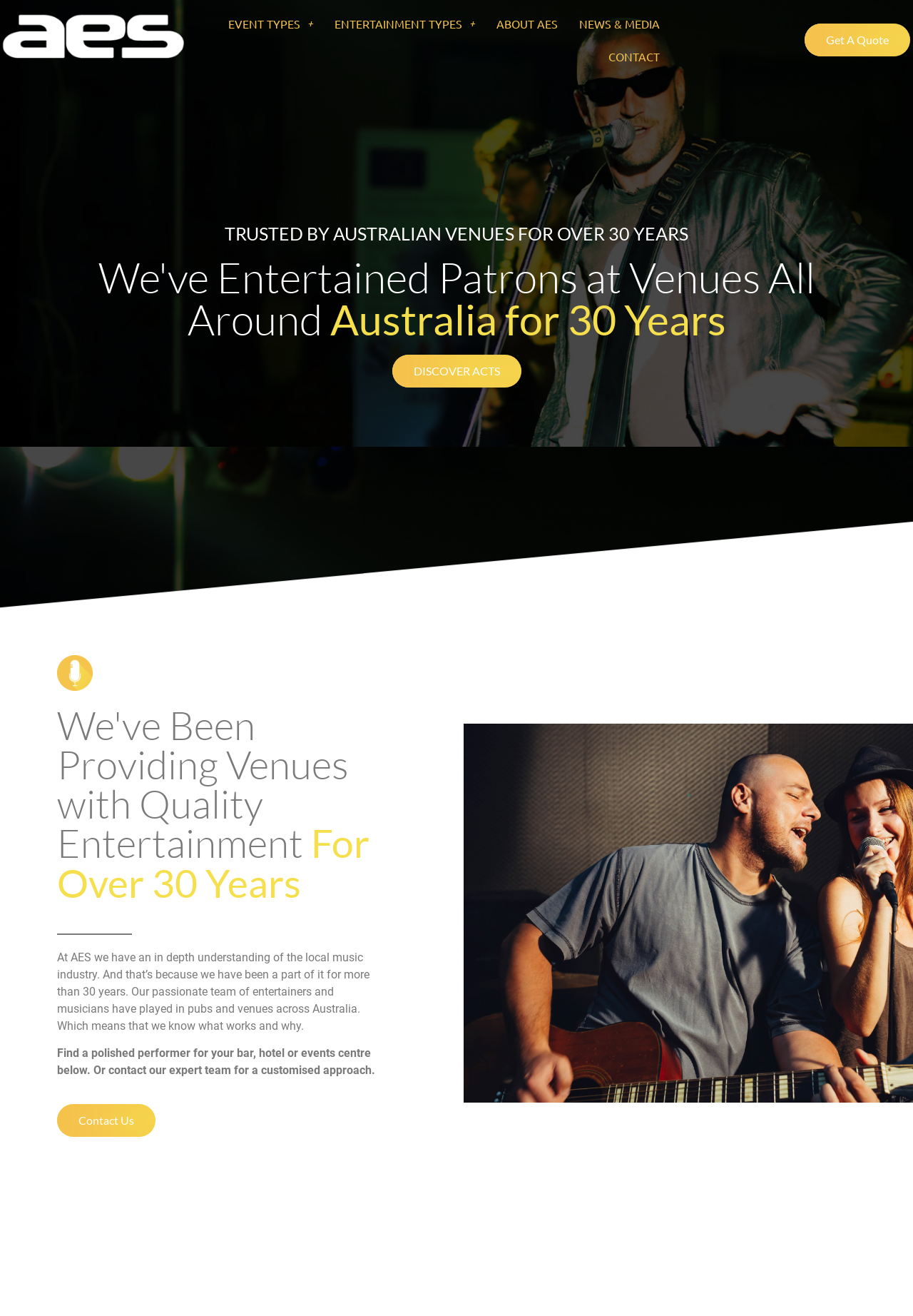Reply to the question below using a single word or brief phrase:
What type of services does this website offer?

Entertainment services